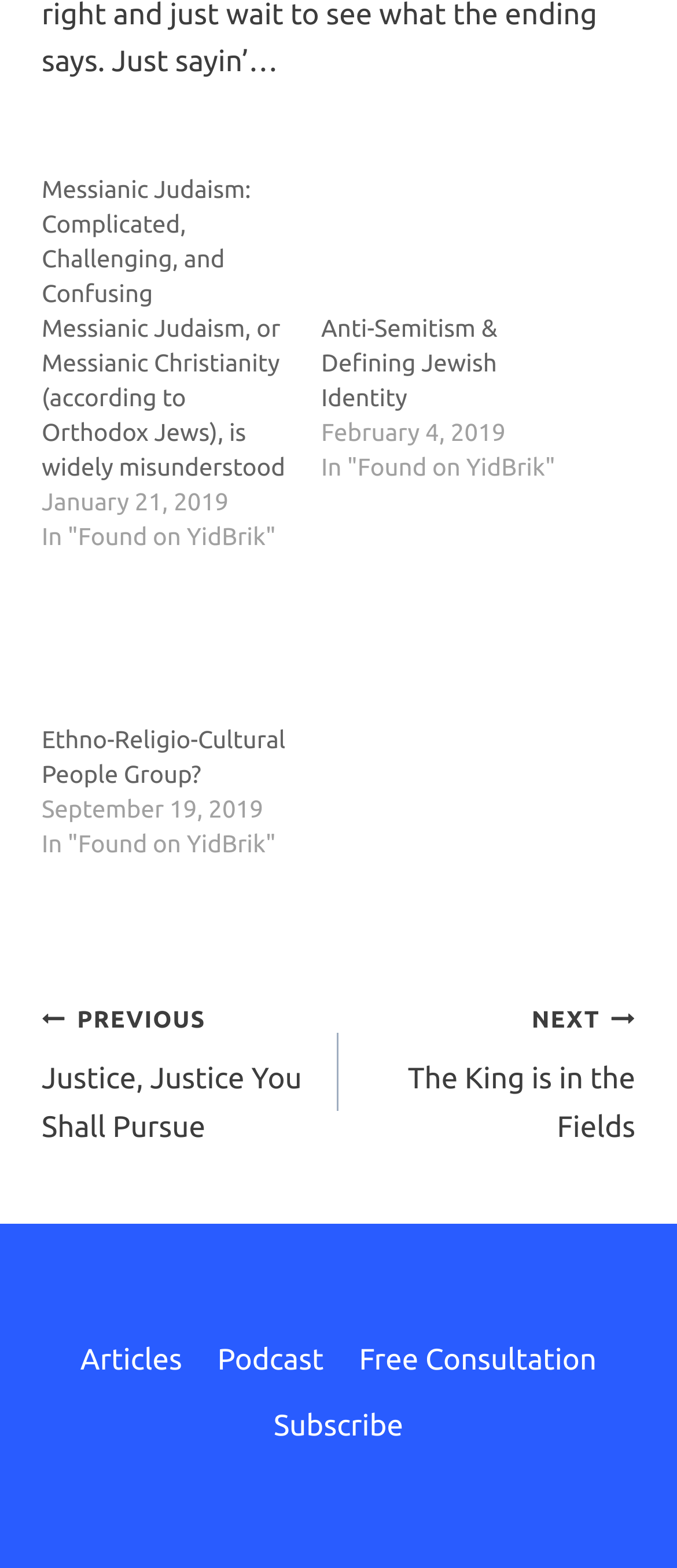How many articles are visible on the webpage?
Based on the image, respond with a single word or phrase.

3